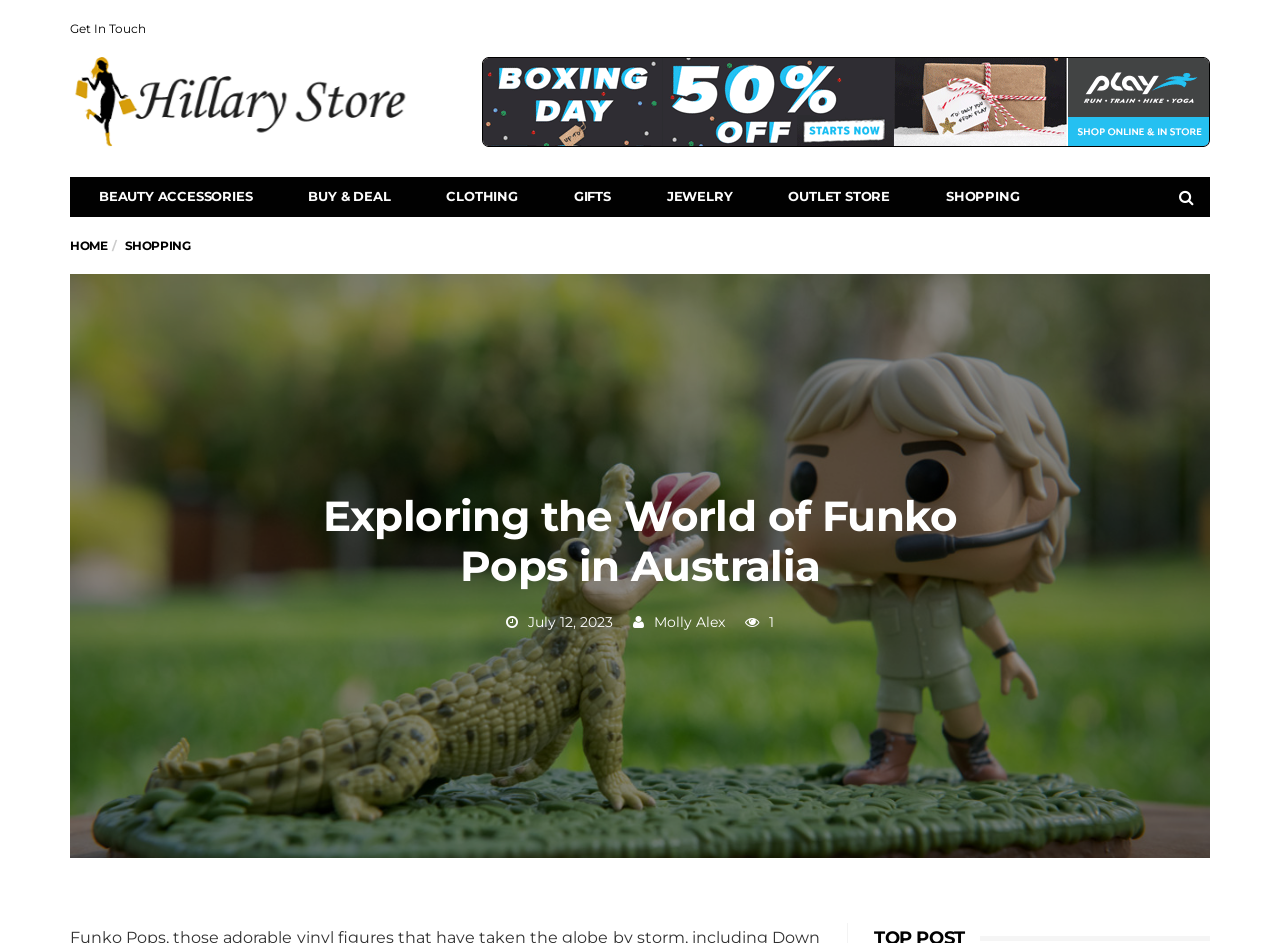What is the icon represented by ''?
Give a detailed and exhaustive answer to the question.

I recognized the Unicode character '' as a search icon, commonly used to represent a search function on a webpage. It is located at coordinates [0.91, 0.189, 0.945, 0.229] and is a button element.